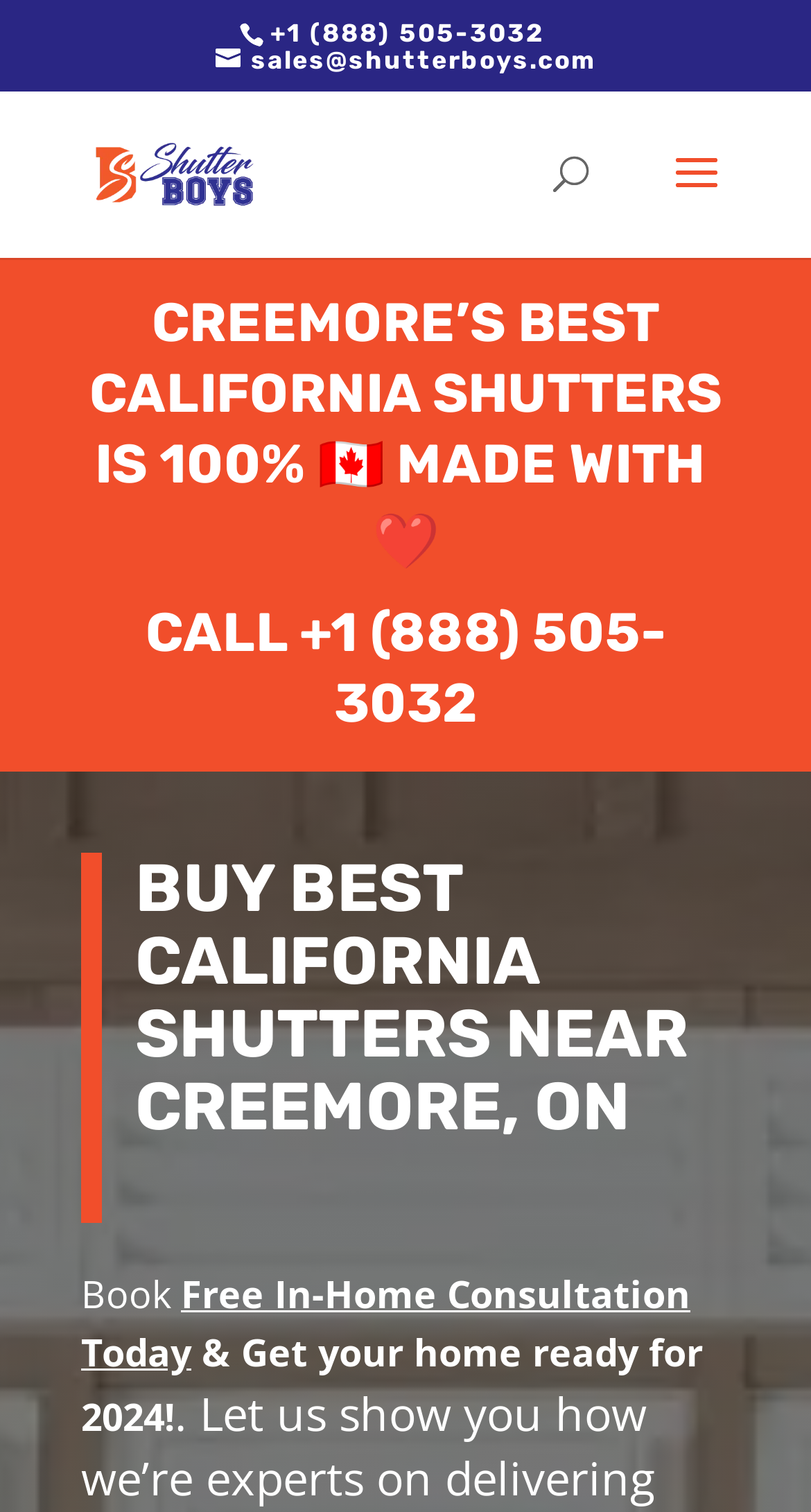Using the details in the image, give a detailed response to the question below:
What is the phone number for a quote?

The phone number for a quote can be found on the webpage, specifically on the top section, where it is displayed as a clickable link.